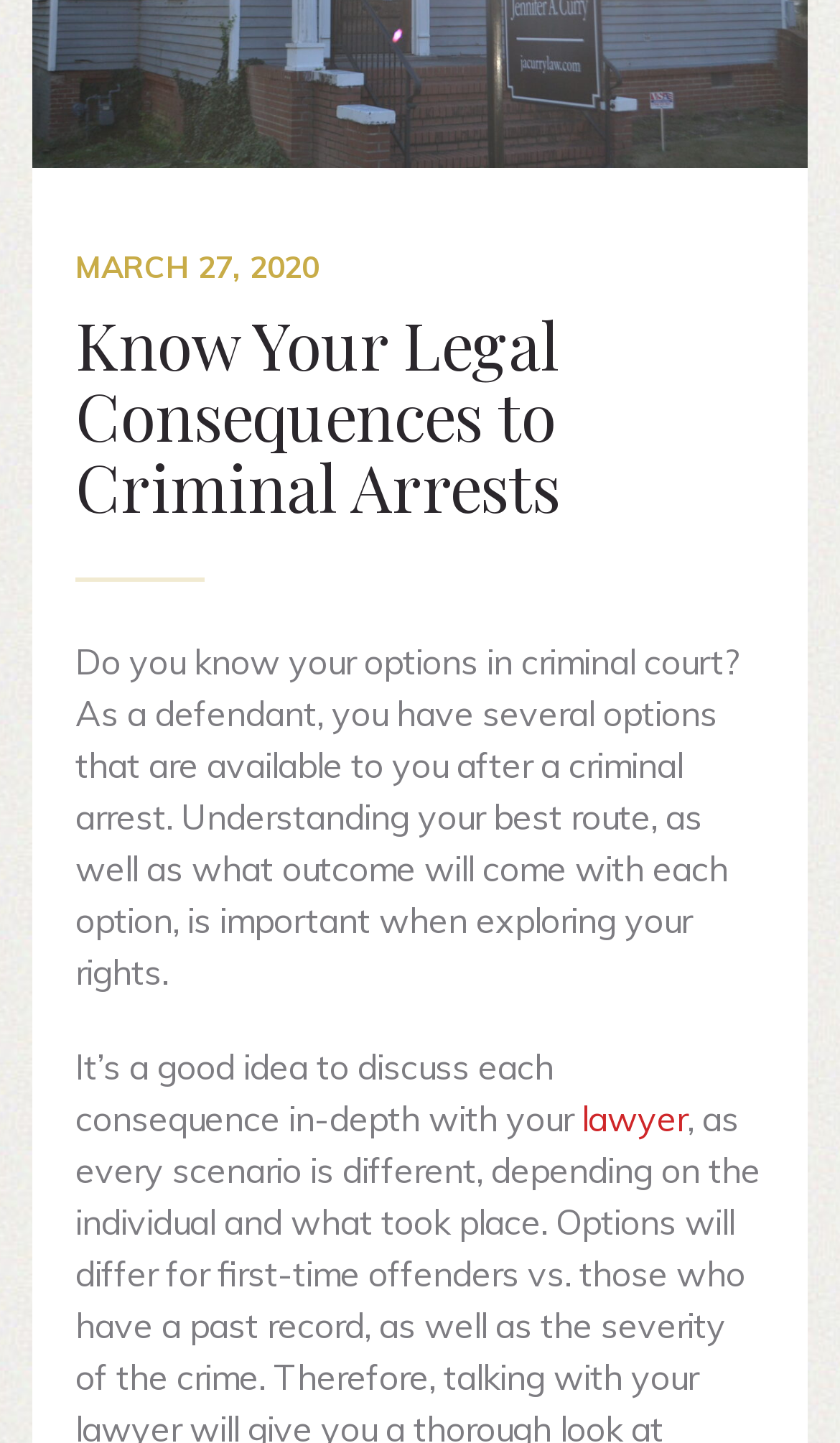Using the format (top-left x, top-left y, bottom-right x, bottom-right y), and given the element description, identify the bounding box coordinates within the screenshot: March 27, 2020

[0.09, 0.172, 0.379, 0.199]